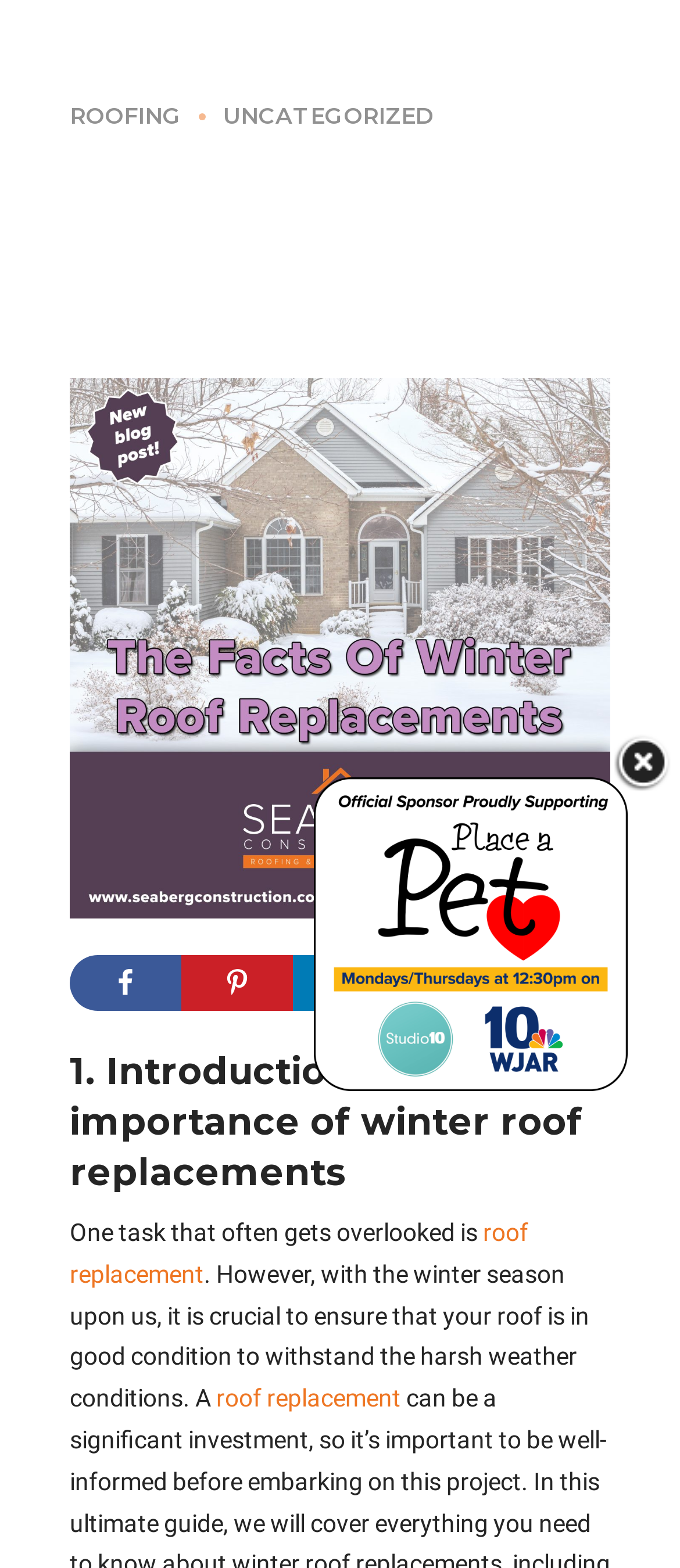Determine the bounding box coordinates of the section I need to click to execute the following instruction: "View the image of vinyl siding". Provide the coordinates as four float numbers between 0 and 1, i.e., [left, top, right, bottom].

[0.103, 0.241, 0.897, 0.585]